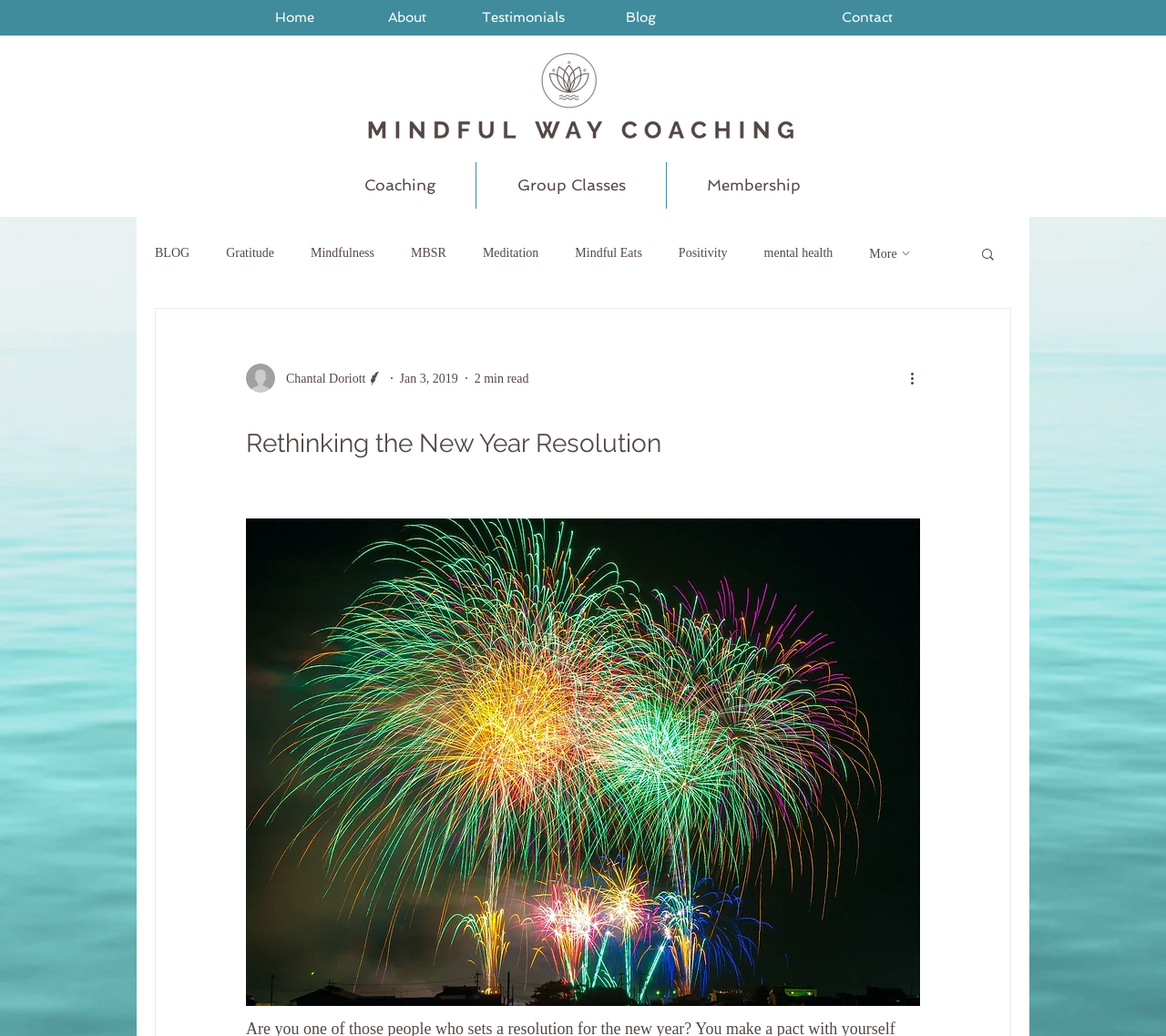Please answer the following query using a single word or phrase: 
How many links are under the 'blog' navigation?

9